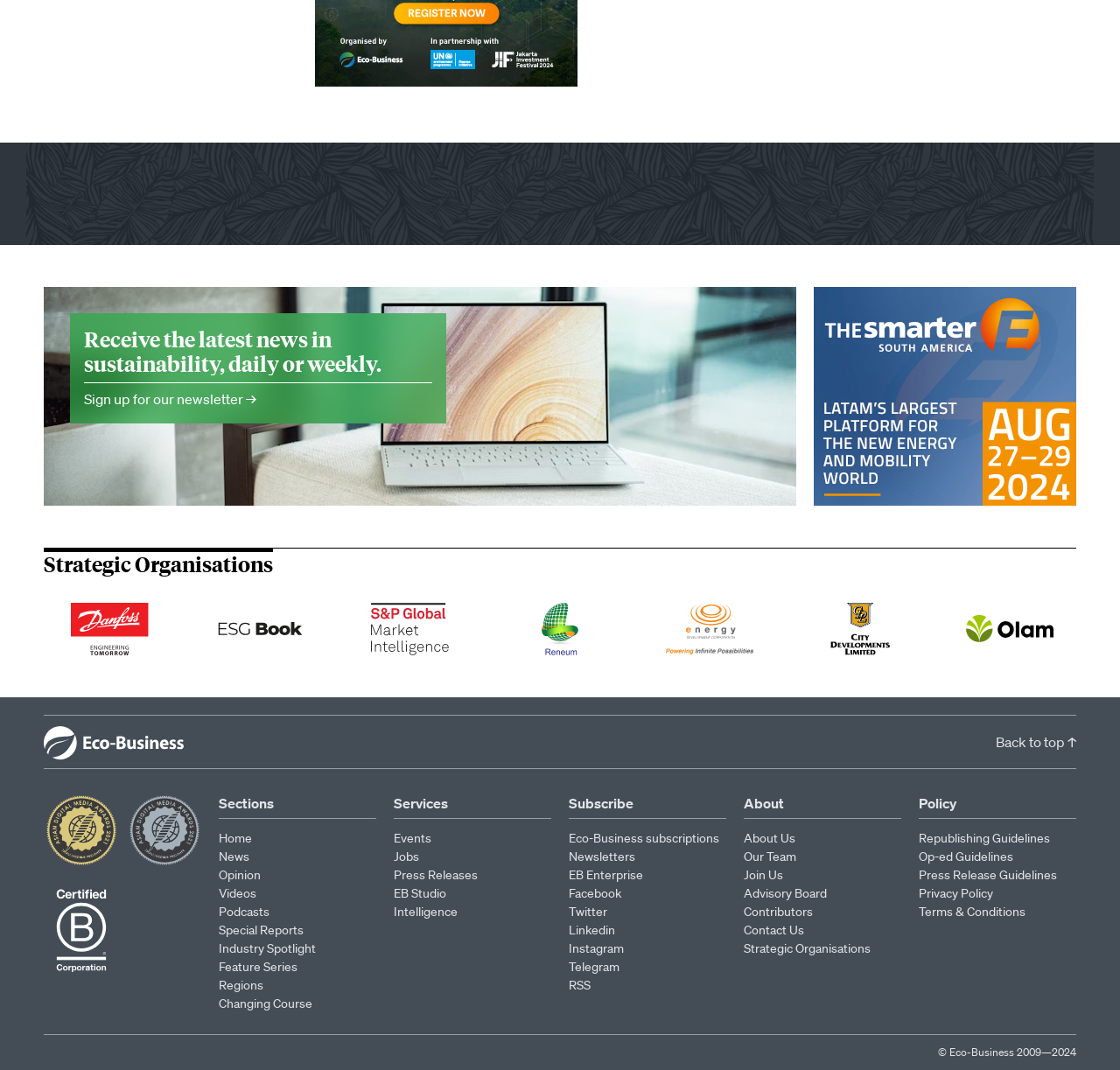Could you find the bounding box coordinates of the clickable area to complete this instruction: "Visit the Strategic Organisations page"?

[0.039, 0.513, 0.244, 0.54]